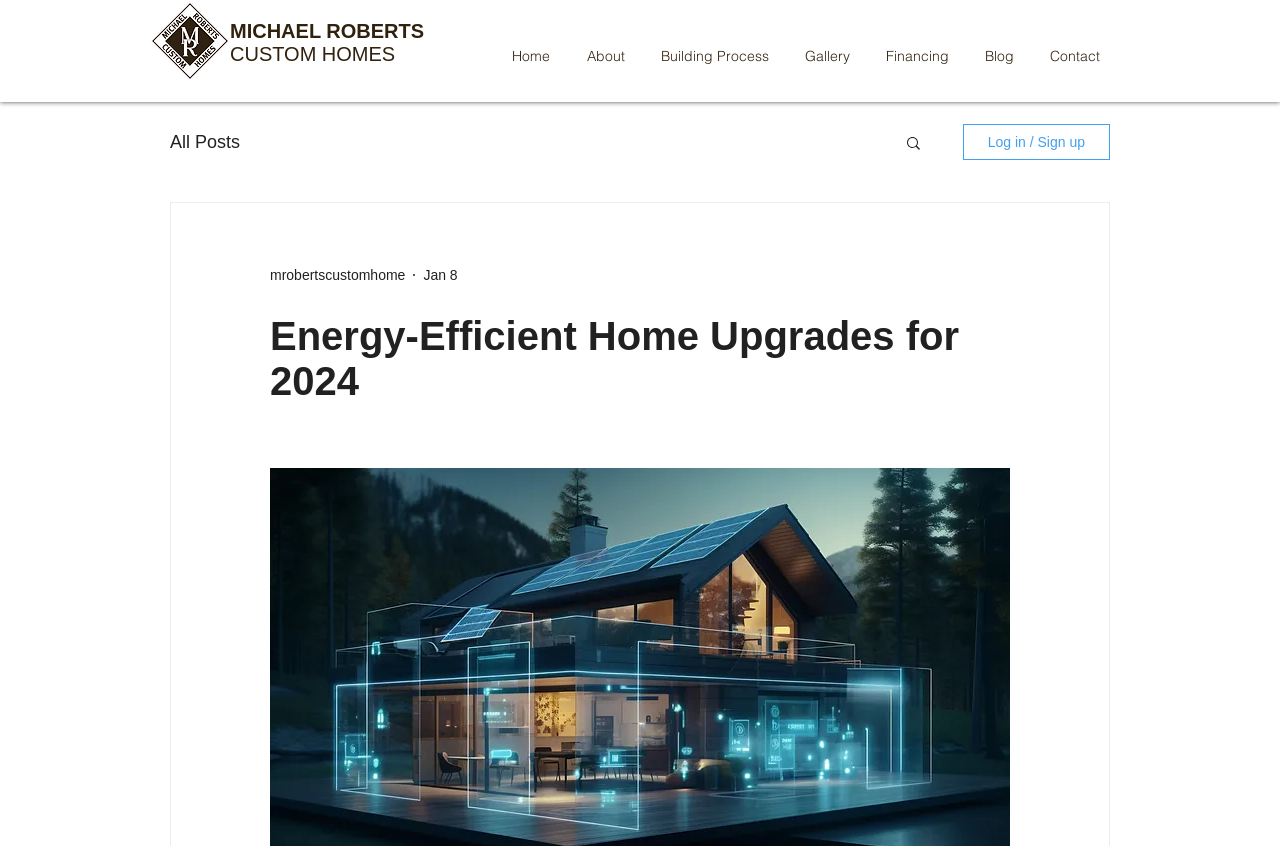Locate the bounding box coordinates of the element to click to perform the following action: 'Log in or sign up'. The coordinates should be given as four float values between 0 and 1, in the form of [left, top, right, bottom].

[0.752, 0.147, 0.867, 0.189]